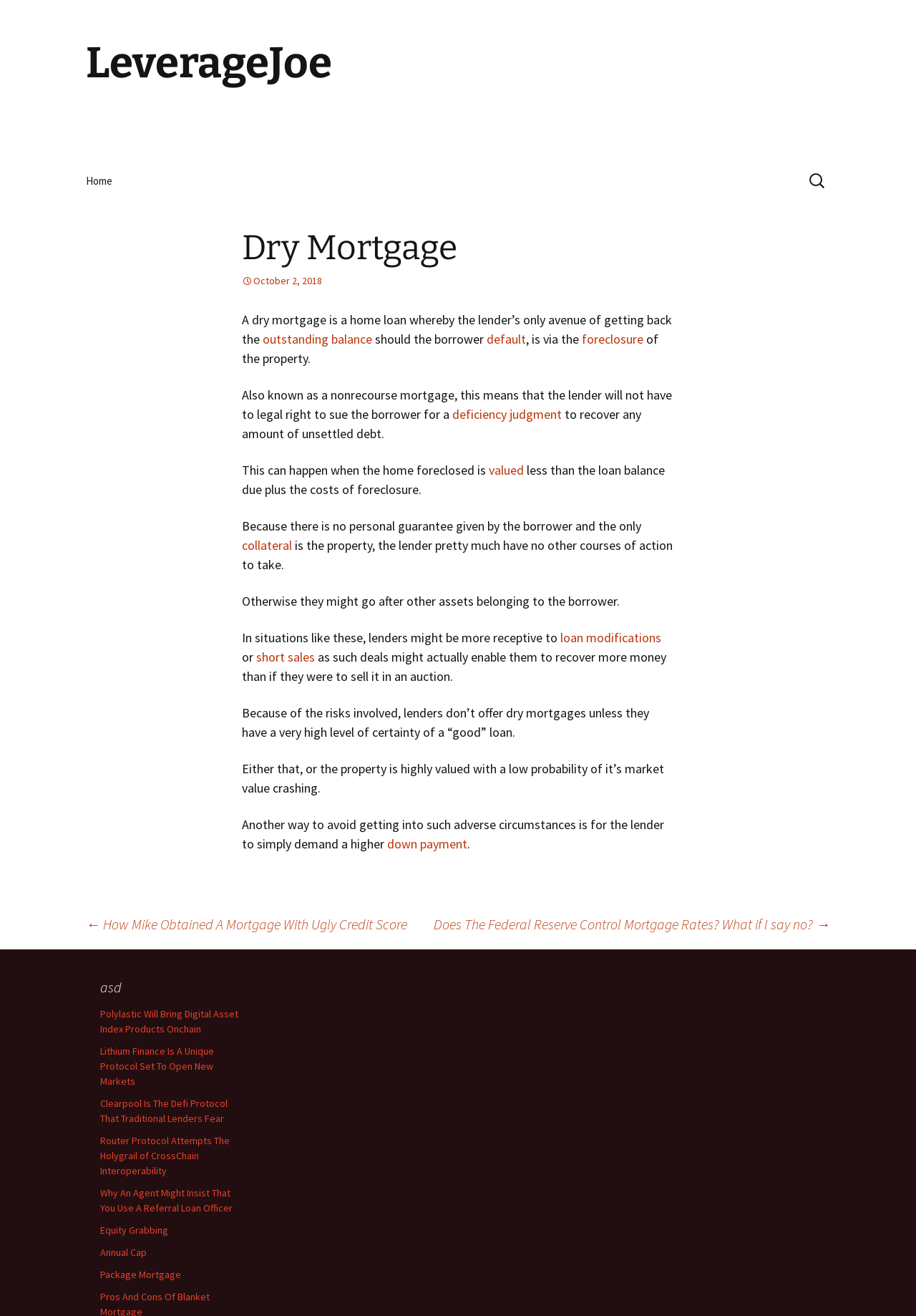What is a dry mortgage?
Based on the screenshot, answer the question with a single word or phrase.

A nonrecourse loan